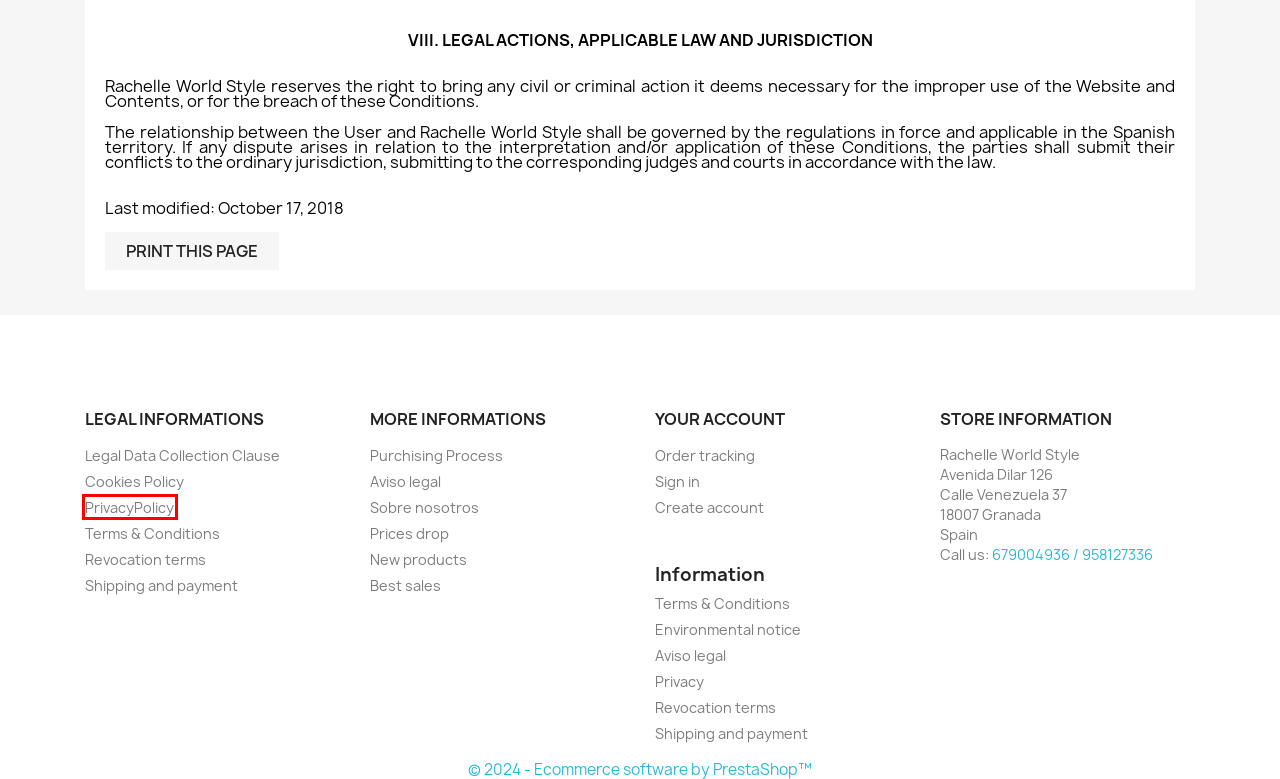You are provided with a screenshot of a webpage that has a red bounding box highlighting a UI element. Choose the most accurate webpage description that matches the new webpage after clicking the highlighted element. Here are your choices:
A. Shipping and payment
B. PrivacyPolicy
C. Guest tracking
D. Cookies Policy
E. Sobre nosotros
F. Revocation terms
G. Legal Data Collection Clause
H. Purchising Process

B